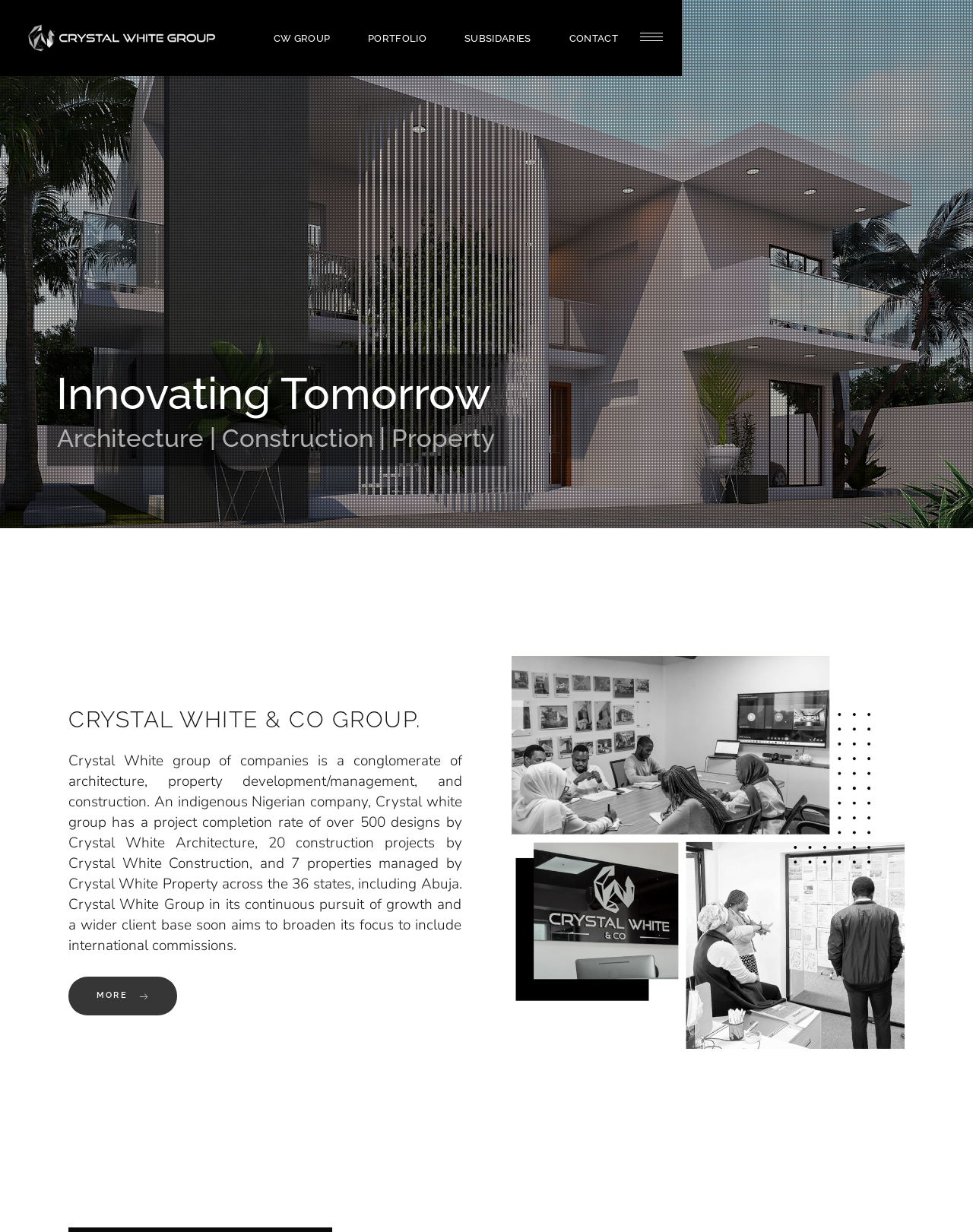Kindly determine the bounding box coordinates for the area that needs to be clicked to execute this instruction: "Read about Crystal White & Co Group".

[0.07, 0.571, 0.475, 0.597]